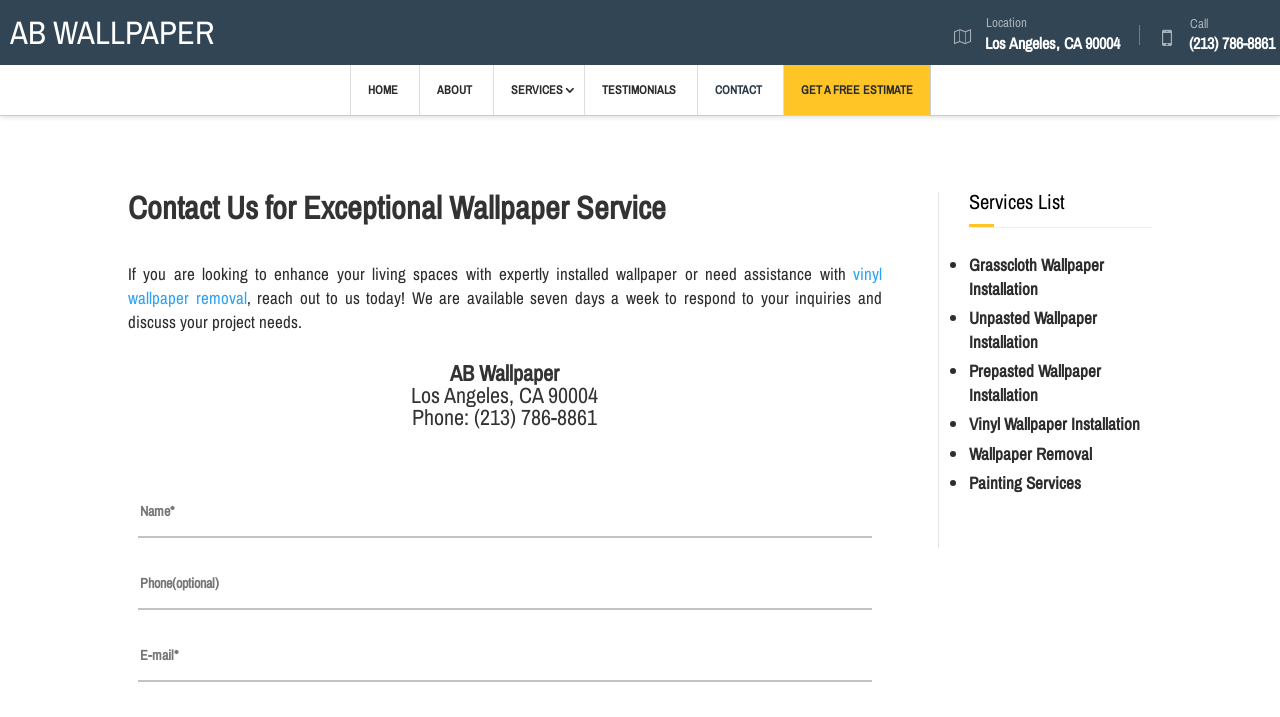Please specify the bounding box coordinates of the clickable region necessary for completing the following instruction: "Call (213) 786-8861". The coordinates must consist of four float numbers between 0 and 1, i.e., [left, top, right, bottom].

[0.894, 0.025, 0.996, 0.081]